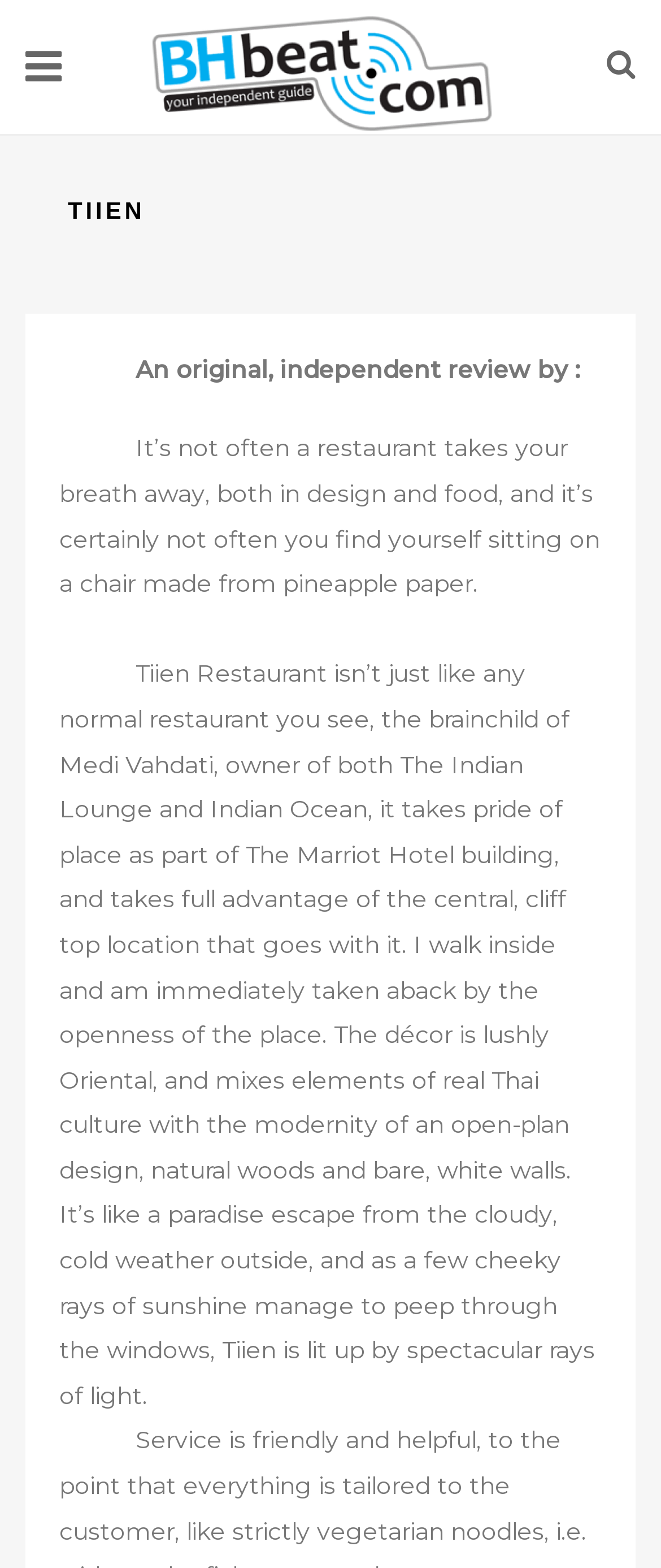What is the name of the restaurant being reviewed?
Answer the question using a single word or phrase, according to the image.

Tiien Restaurant